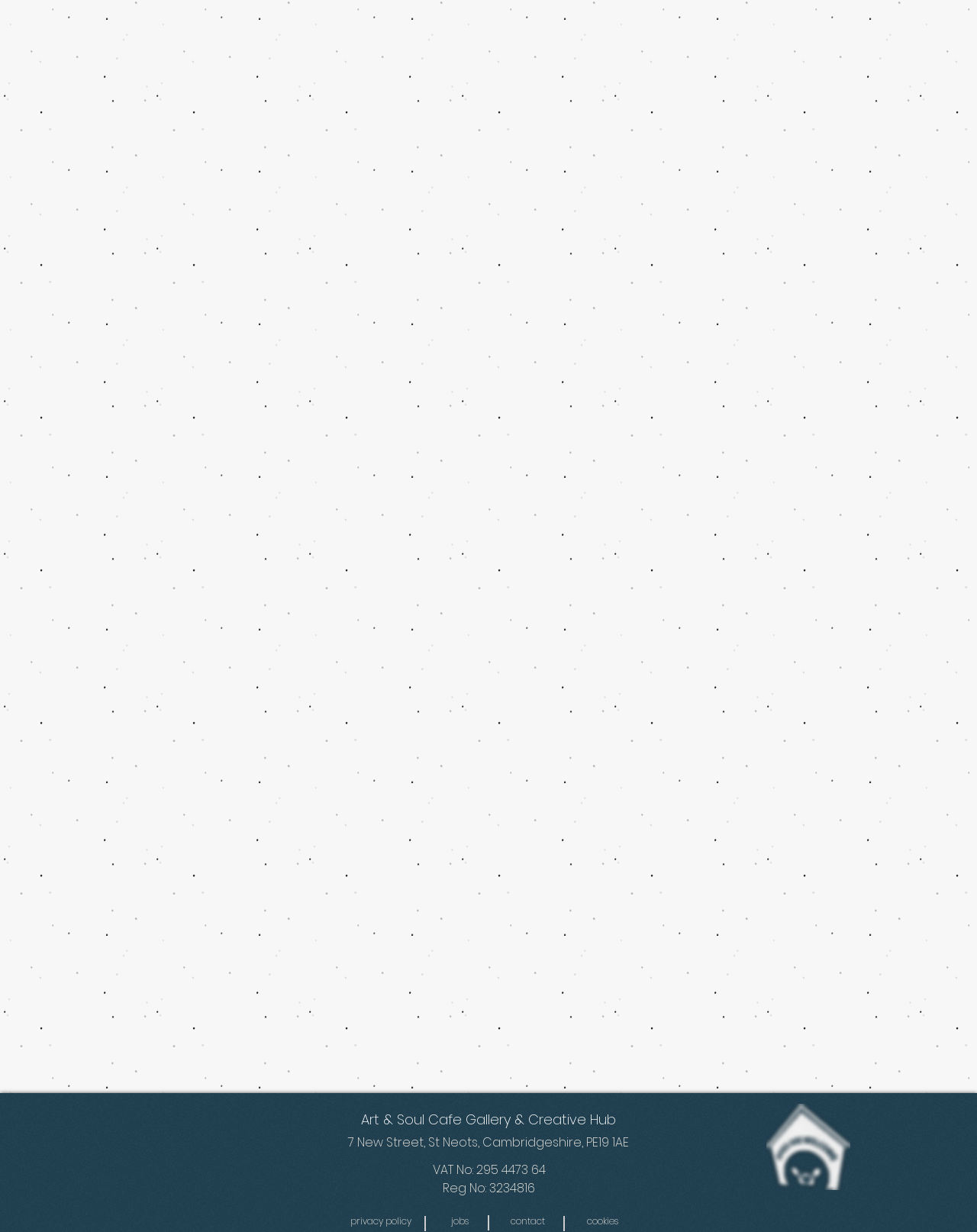Please give a one-word or short phrase response to the following question: 
What is the name of the cafe?

Art & Soul Cafe